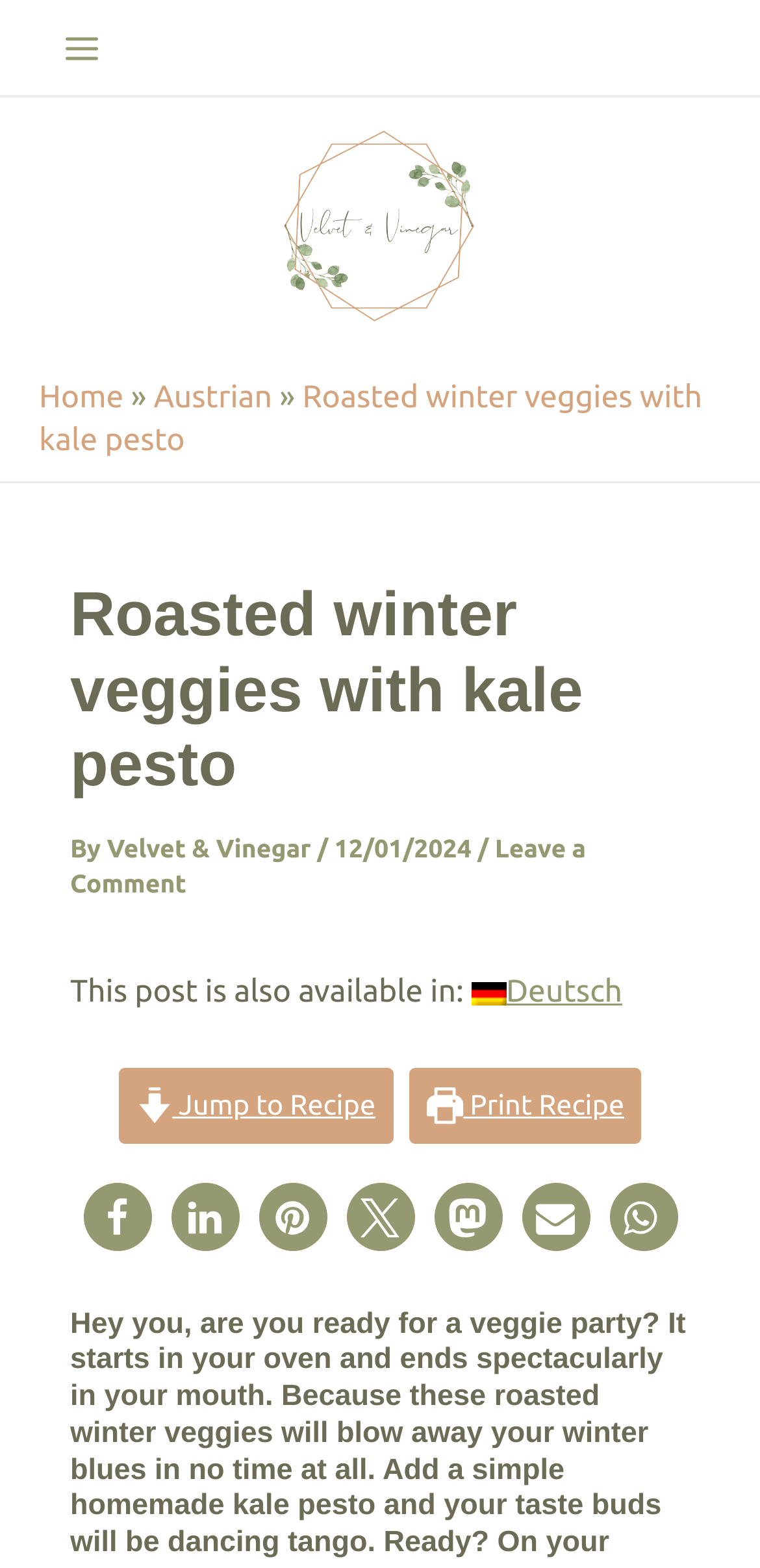Extract the bounding box coordinates of the UI element described by: "Austrian". The coordinates should include four float numbers ranging from 0 to 1, e.g., [left, top, right, bottom].

[0.202, 0.242, 0.358, 0.264]